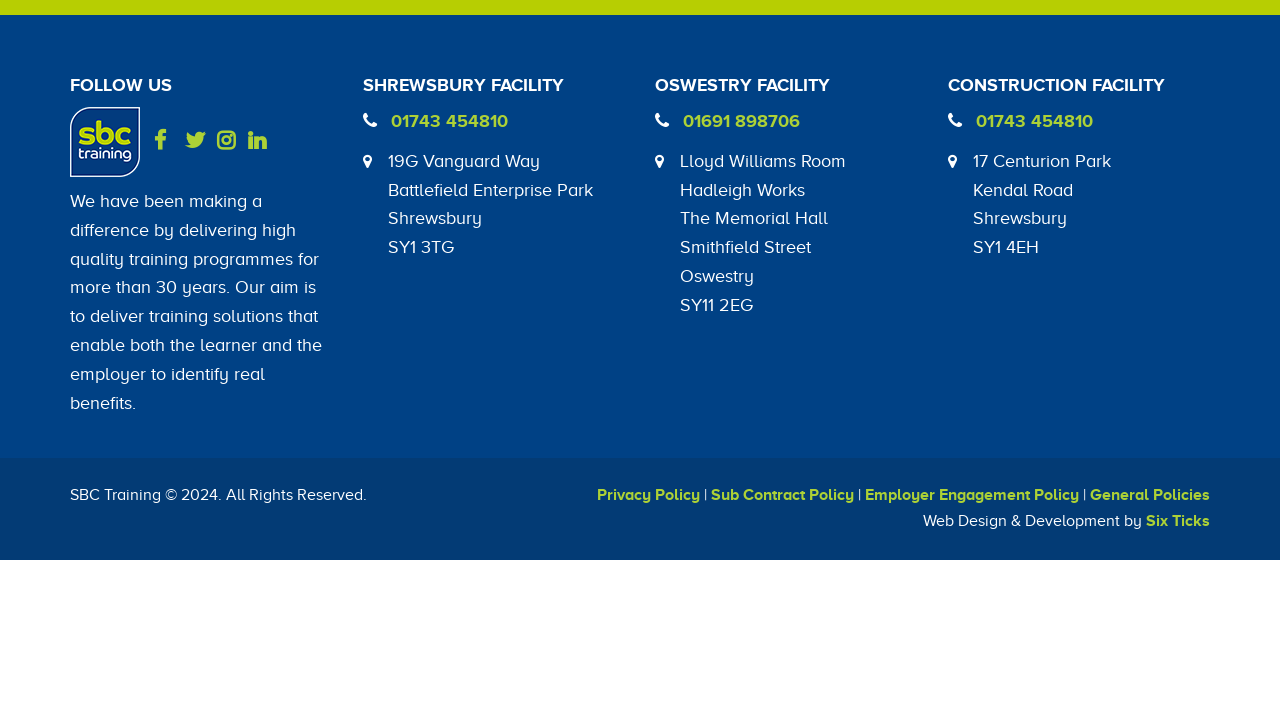Please look at the image and answer the question with a detailed explanation: What is the address of the Shrewsbury facility?

I looked for the static text that contains the address under the 'SHREWSBURY FACILITY' heading and found the address '19G Vanguard Way, Battlefield Enterprise Park, Shrewsbury, SY1 3TG'.